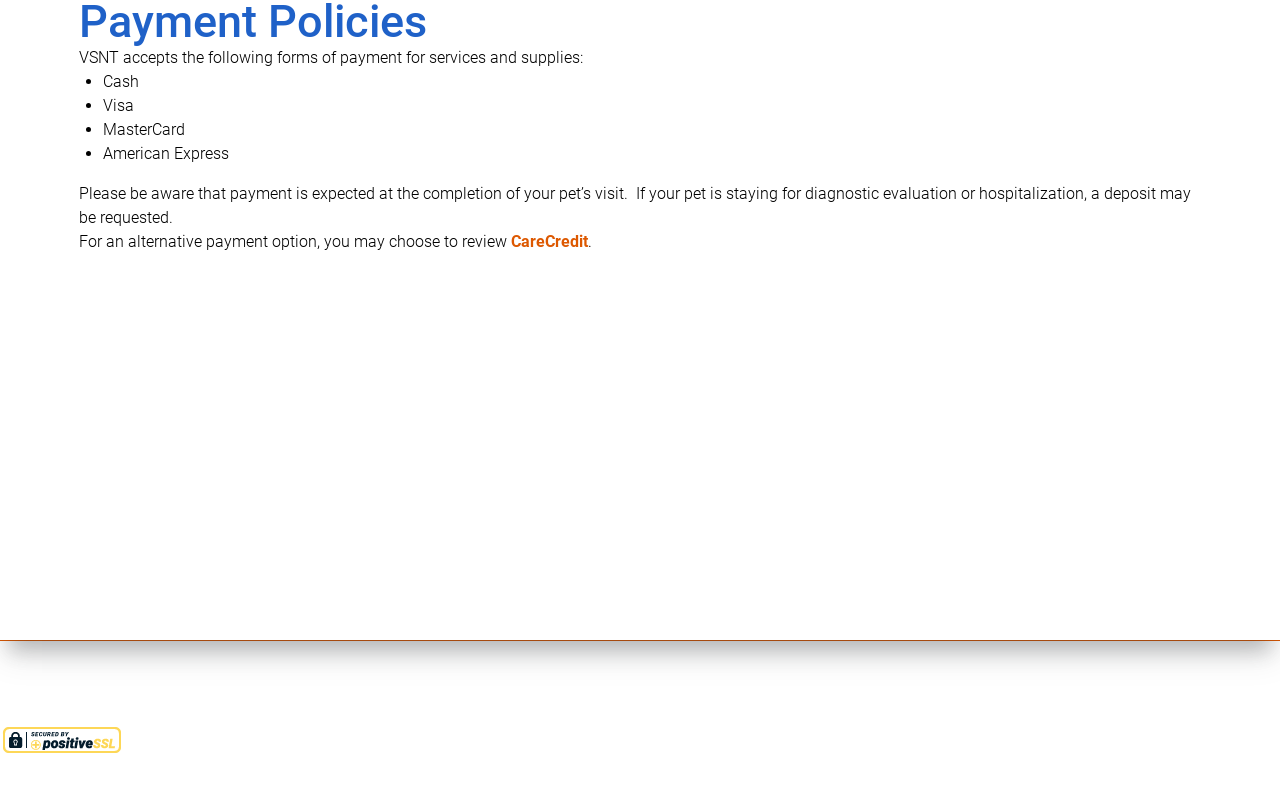Using the description "For Pet Owners", locate and provide the bounding box of the UI element.

[0.271, 0.725, 0.393, 0.794]